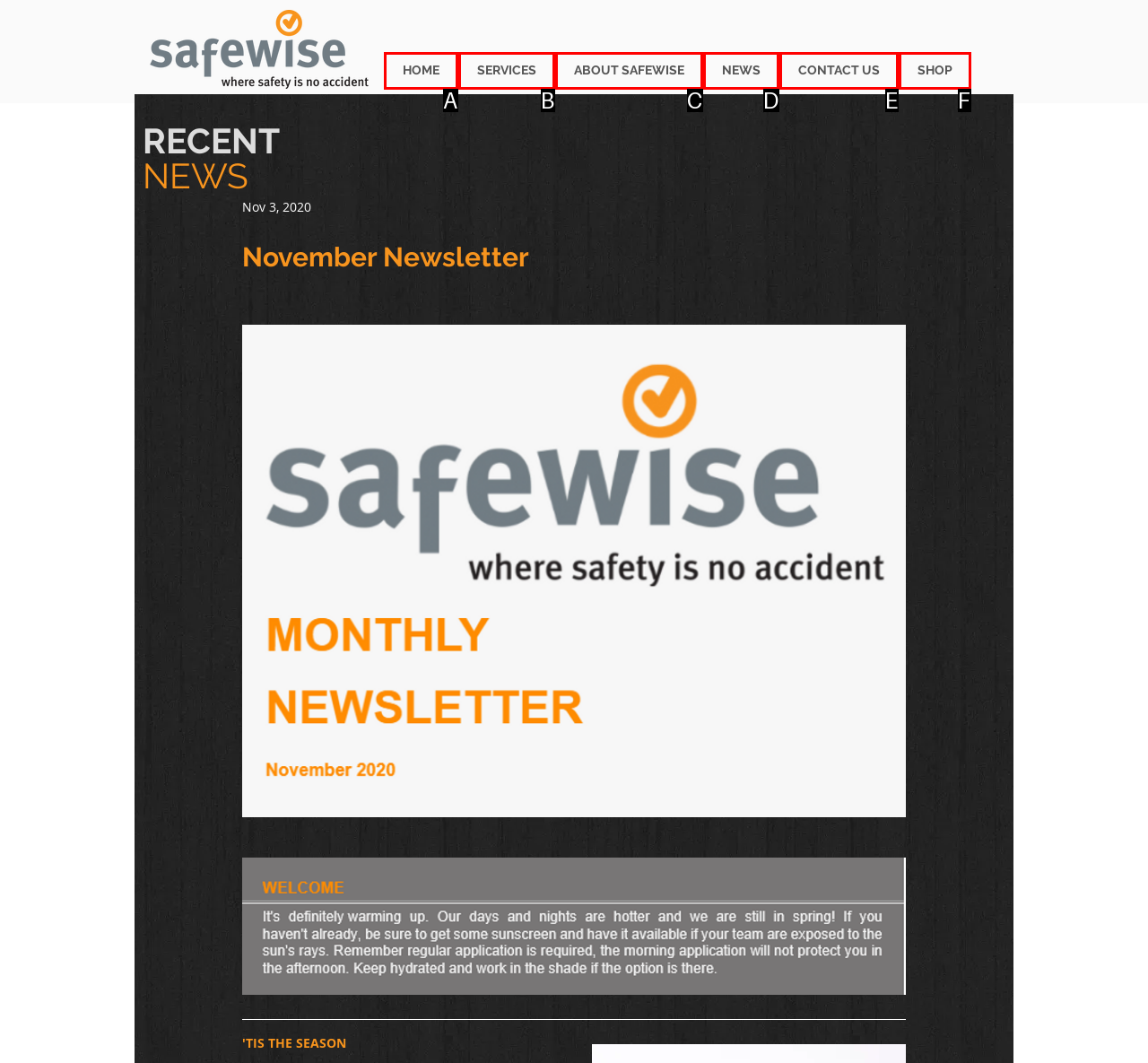Which option corresponds to the following element description: Recent Posts?
Please provide the letter of the correct choice.

None